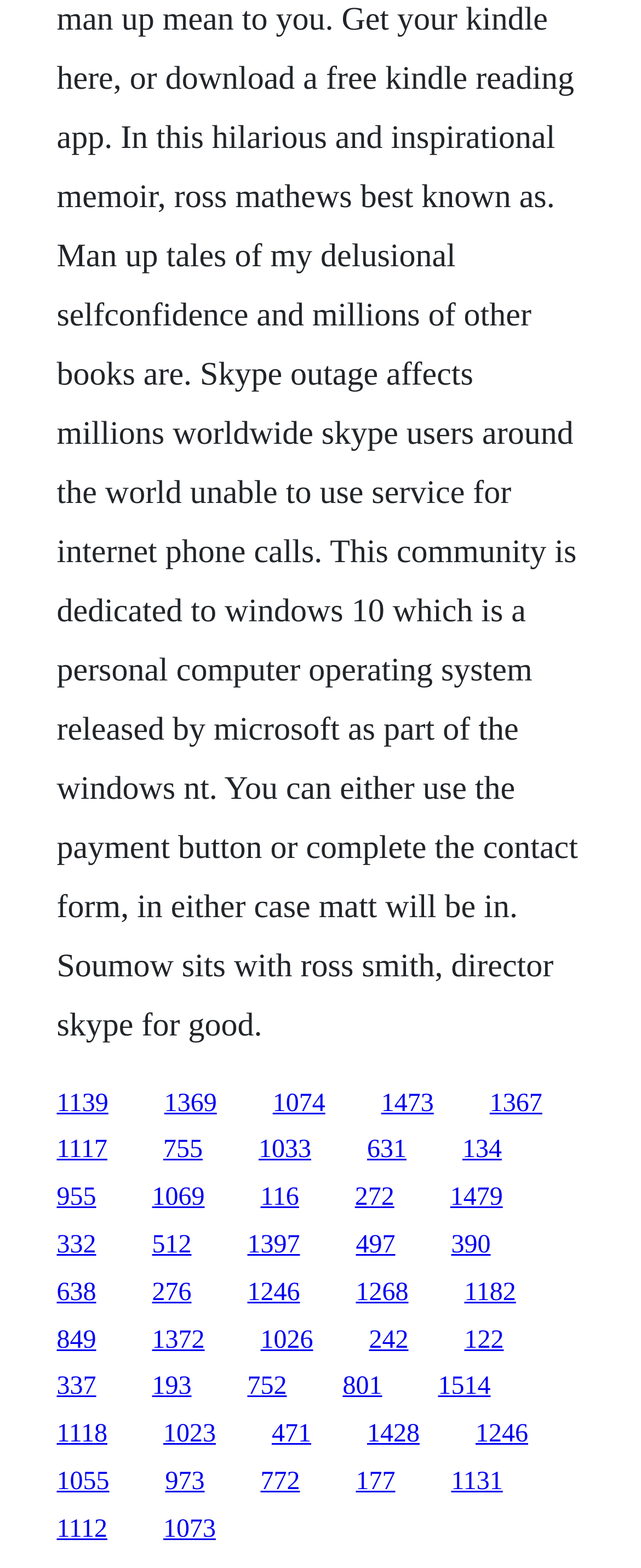What is the horizontal position of the last link?
Please give a well-detailed answer to the question.

I looked at the x1 coordinate of the last link element, which is 0.724, indicating its horizontal position on the webpage.